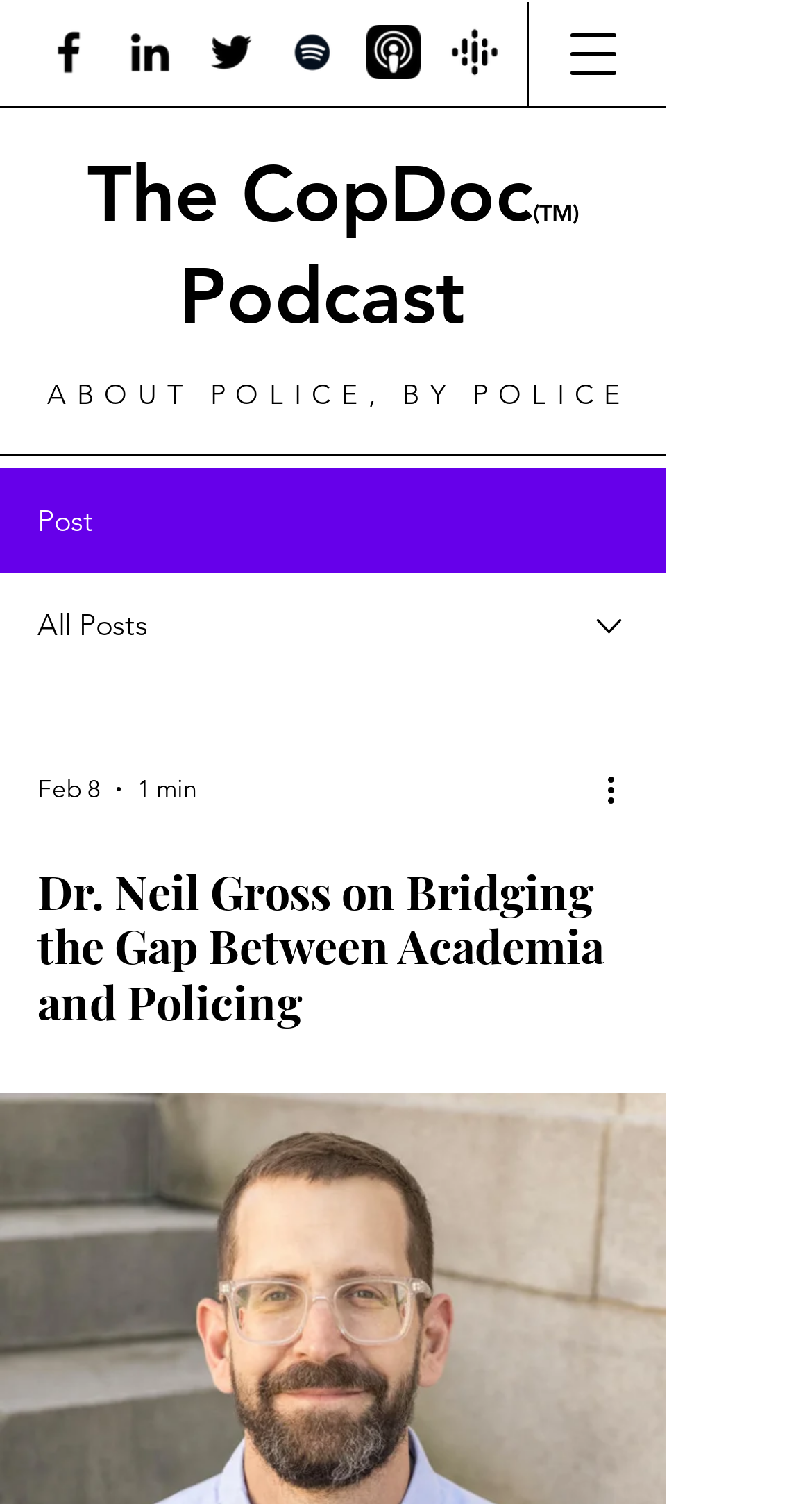Using the provided description 😃, find the bounding box coordinates for the UI element. Provide the coordinates in (top-left x, top-left y, bottom-right x, bottom-right y) format, ensuring all values are between 0 and 1.

None